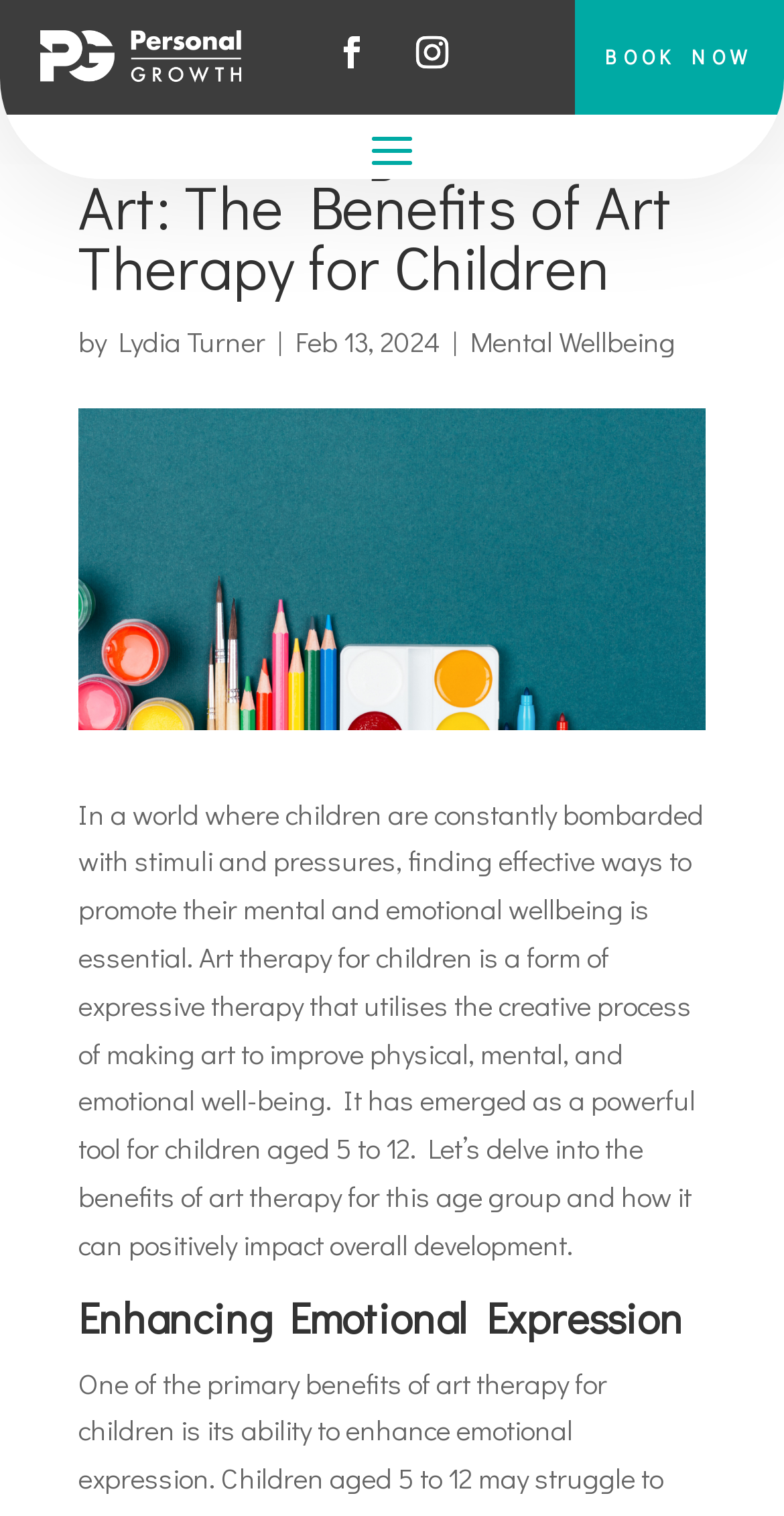Identify and provide the bounding box coordinates of the UI element described: "Follow". The coordinates should be formatted as [left, top, right, bottom], with each number being a float between 0 and 1.

[0.51, 0.013, 0.592, 0.056]